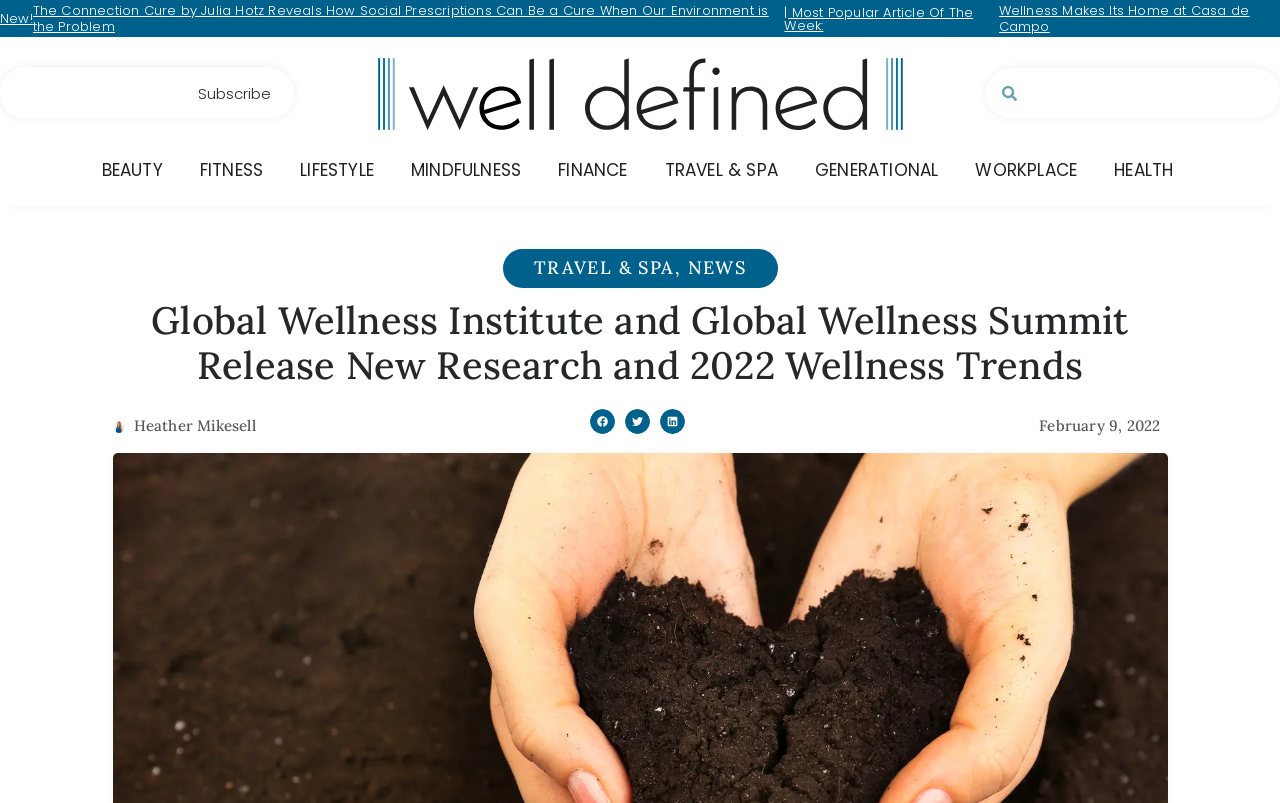What is the date of the article?
Examine the image closely and answer the question with as much detail as possible.

I found the date of the article by looking at the link element with the text 'February 9, 2022' which is located at the bottom of the webpage. The date indicates when the article was published.